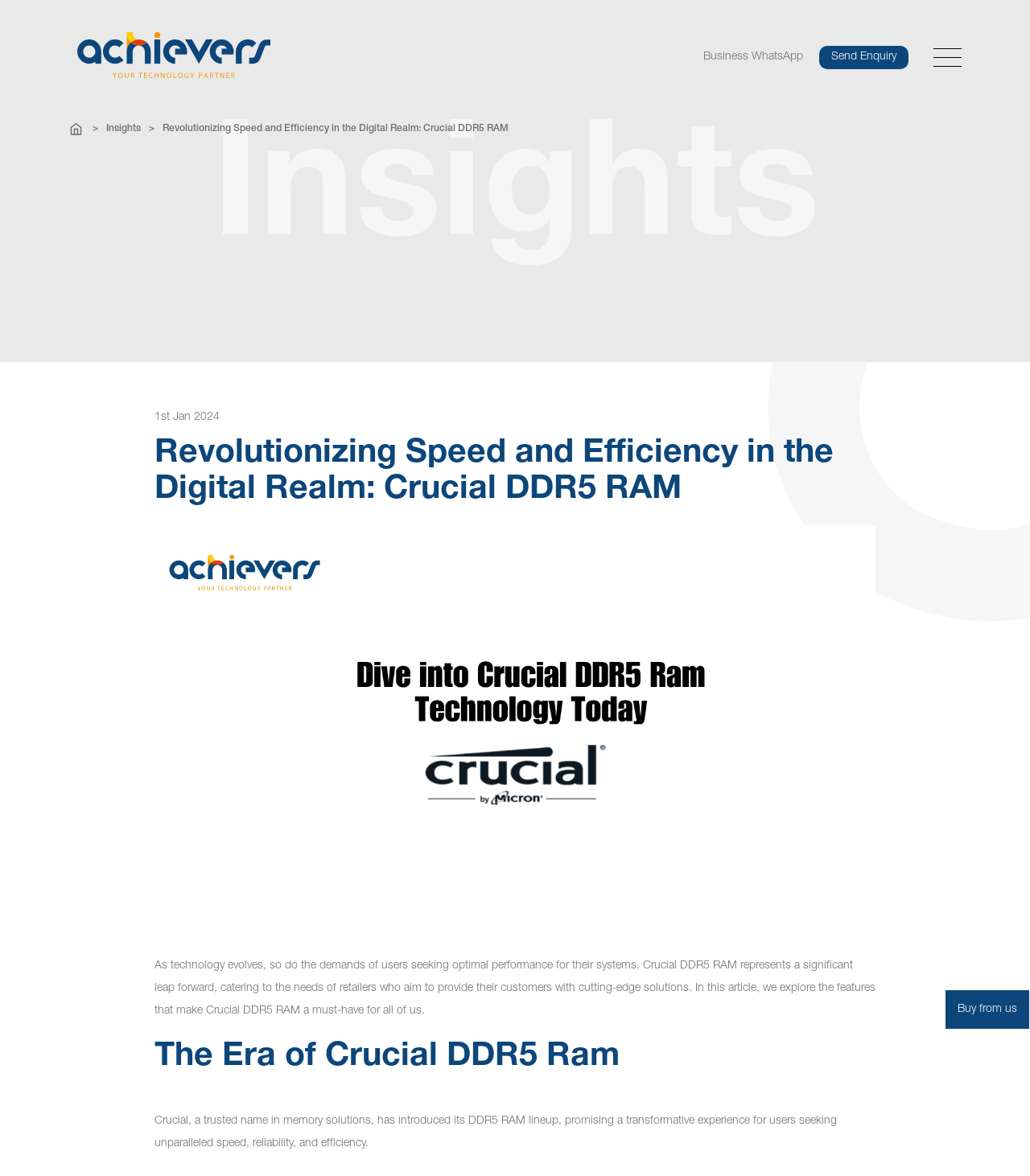Utilize the details in the image to give a detailed response to the question: What can users do at the end of the article?

At the bottom of the article, I found a link element with the text 'Buy from us' located at coordinates [0.93, 0.853, 0.988, 0.864]. This suggests that users can buy Crucial DDR5 RAM from the website at the end of the article.